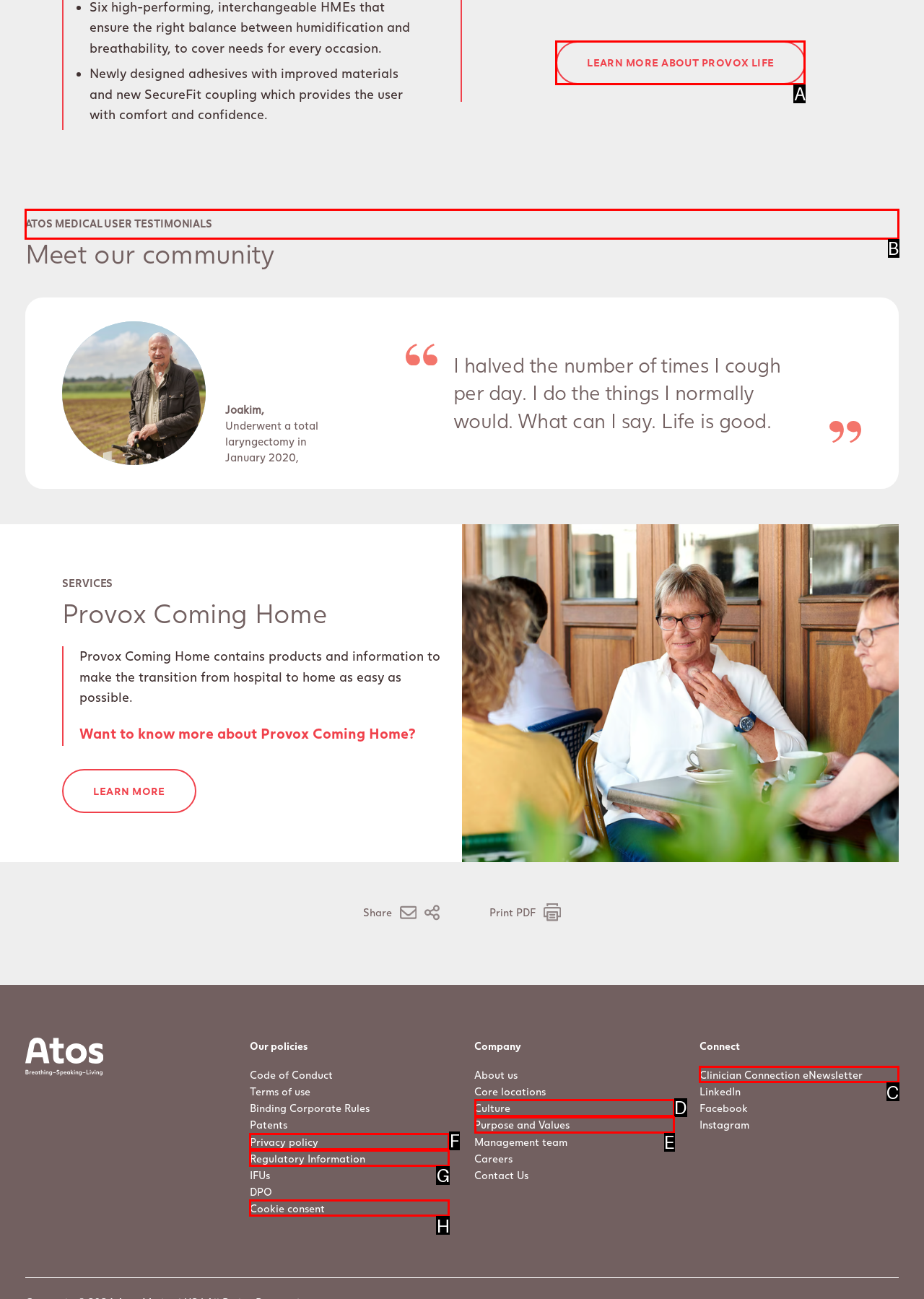Choose the UI element to click on to achieve this task: Read about ATOS Medical user testimonials. Reply with the letter representing the selected element.

B